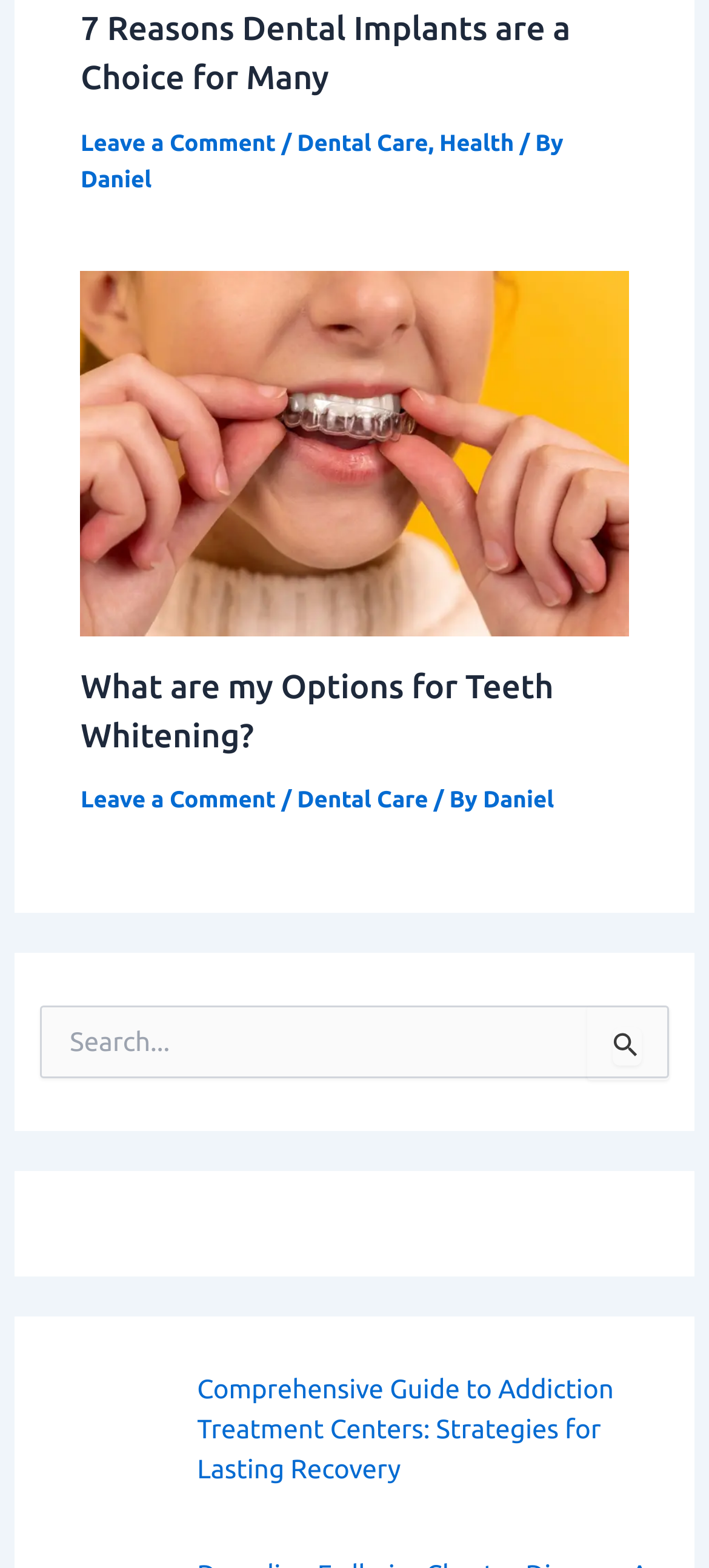Identify the bounding box for the described UI element. Provide the coordinates in (top-left x, top-left y, bottom-right x, bottom-right y) format with values ranging from 0 to 1: Search

[0.865, 0.656, 0.904, 0.679]